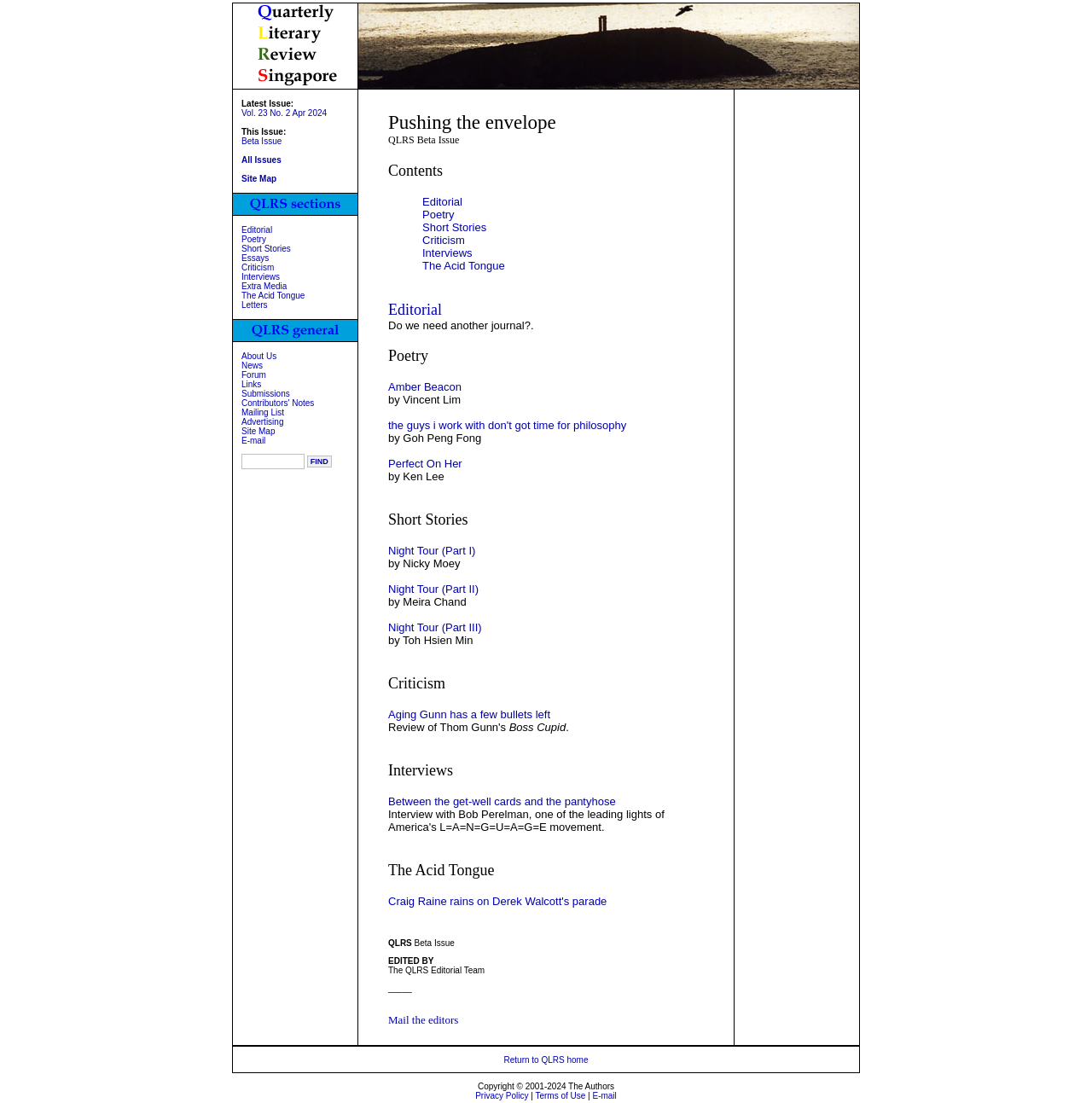Determine the bounding box coordinates of the clickable region to carry out the instruction: "Click on the 'HOME' link".

None